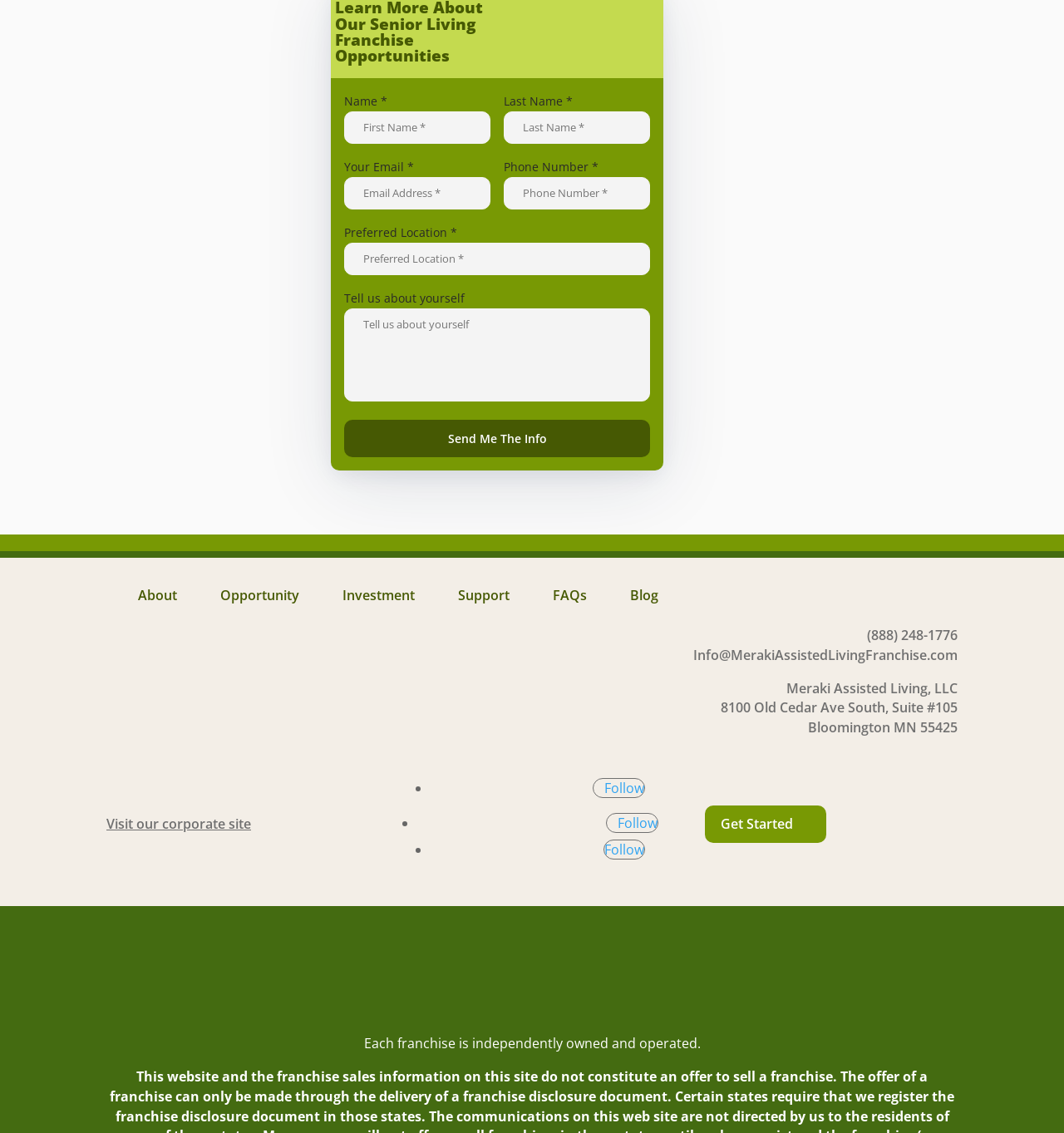Find the bounding box coordinates of the clickable area that will achieve the following instruction: "Enter your name".

[0.323, 0.098, 0.461, 0.127]